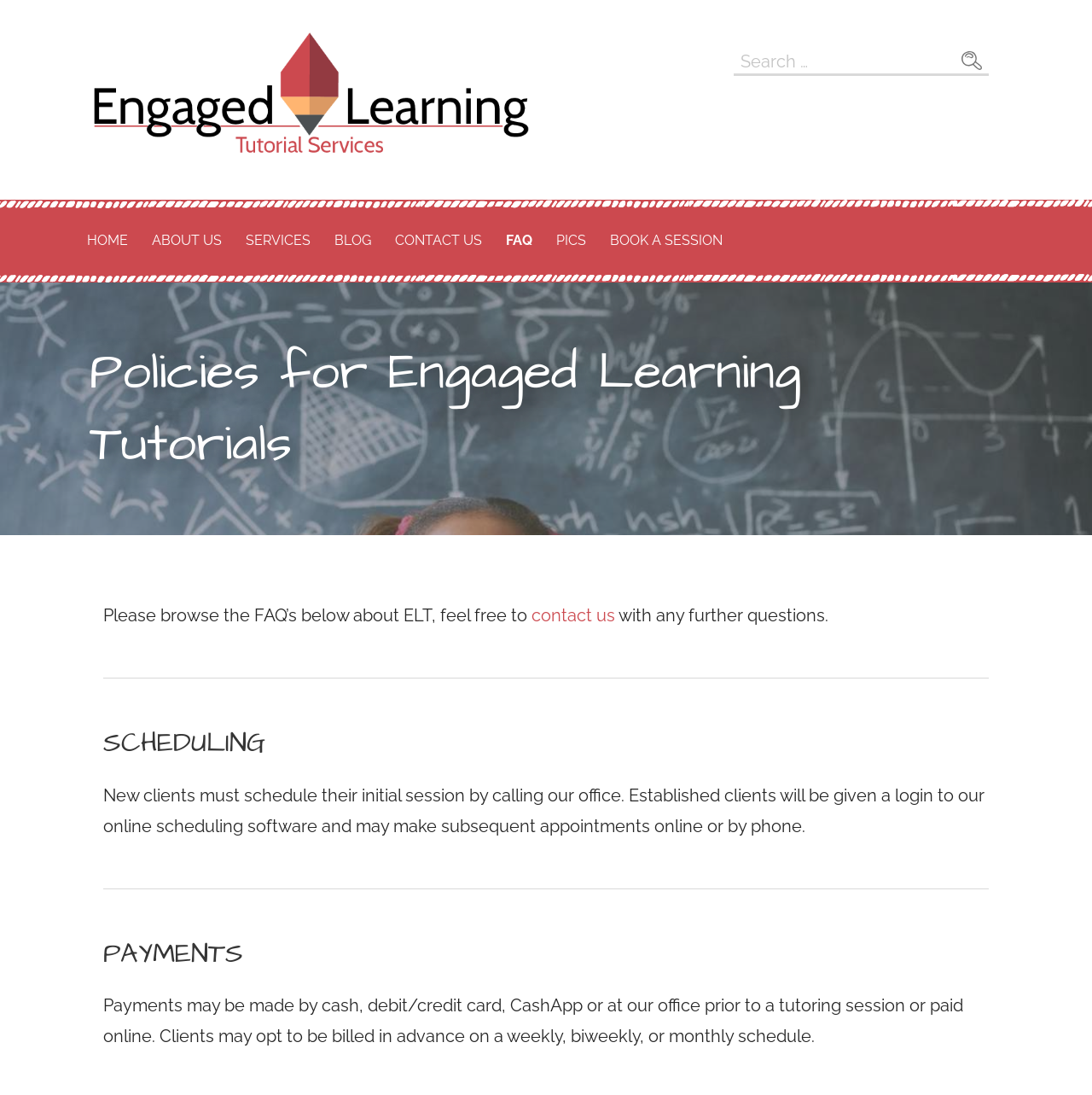What is the name of the organization?
Refer to the image and provide a detailed answer to the question.

The name of the organization can be found in the top-left corner of the webpage, where it is written as 'Policies for Engaged Learning Tutorials – Engaged Learning'. Additionally, there is an image with the same name, and a link with the text 'Engaged Learning'.